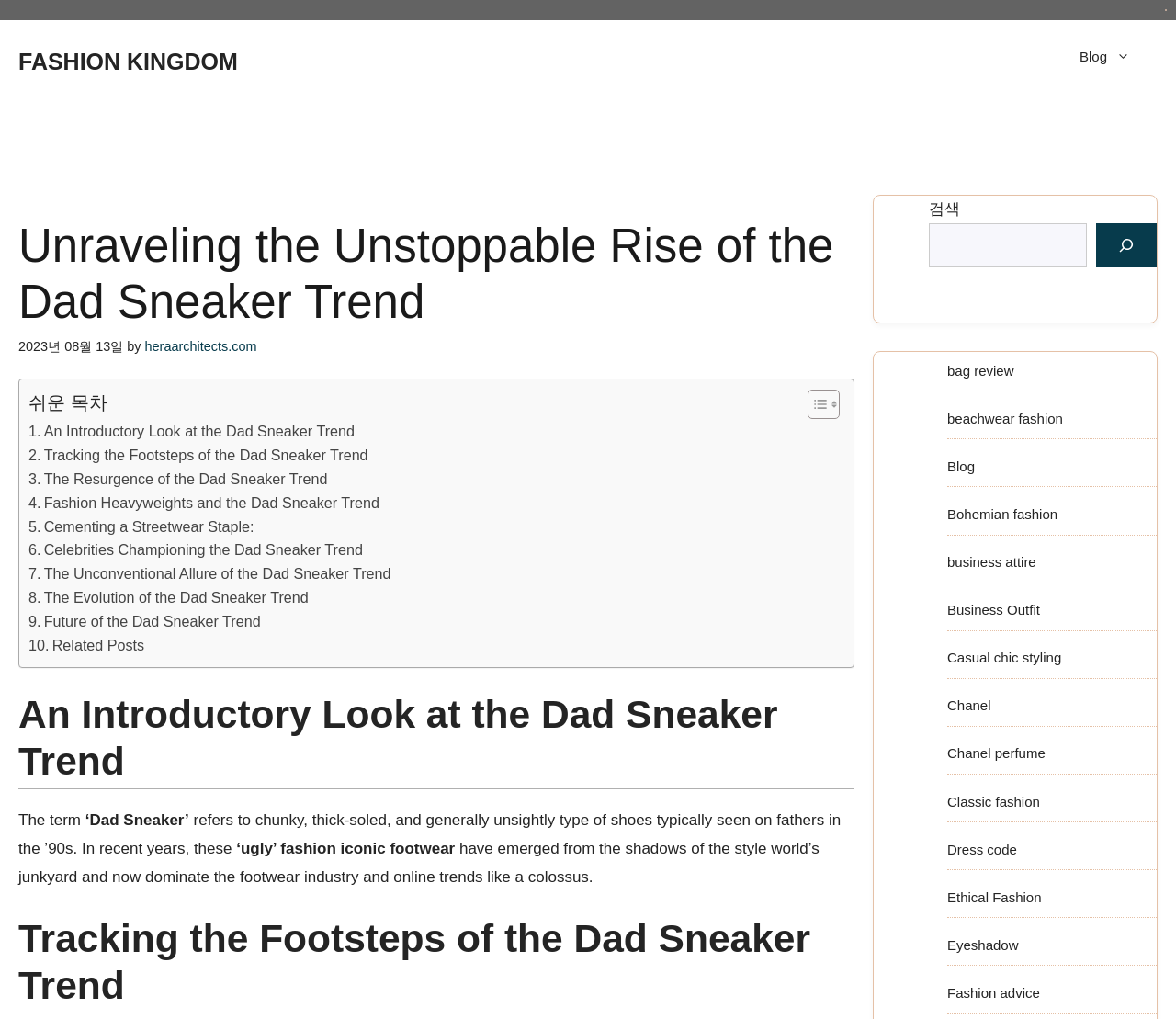How many sections are in the article? Examine the screenshot and reply using just one word or a brief phrase.

10